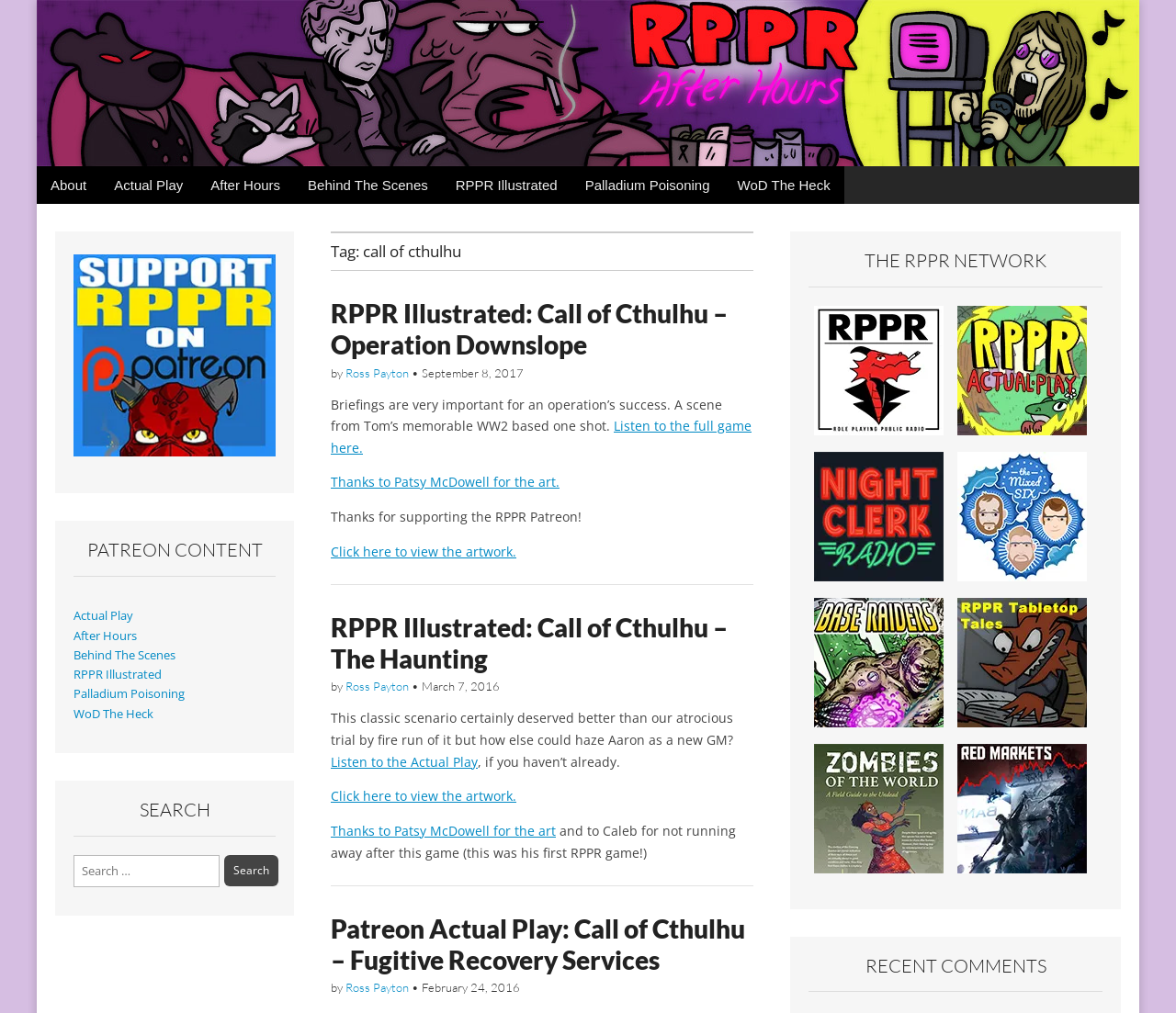Identify the bounding box coordinates of the area you need to click to perform the following instruction: "Click on the 'Role Playing Public Radio' link".

[0.688, 0.429, 0.807, 0.444]